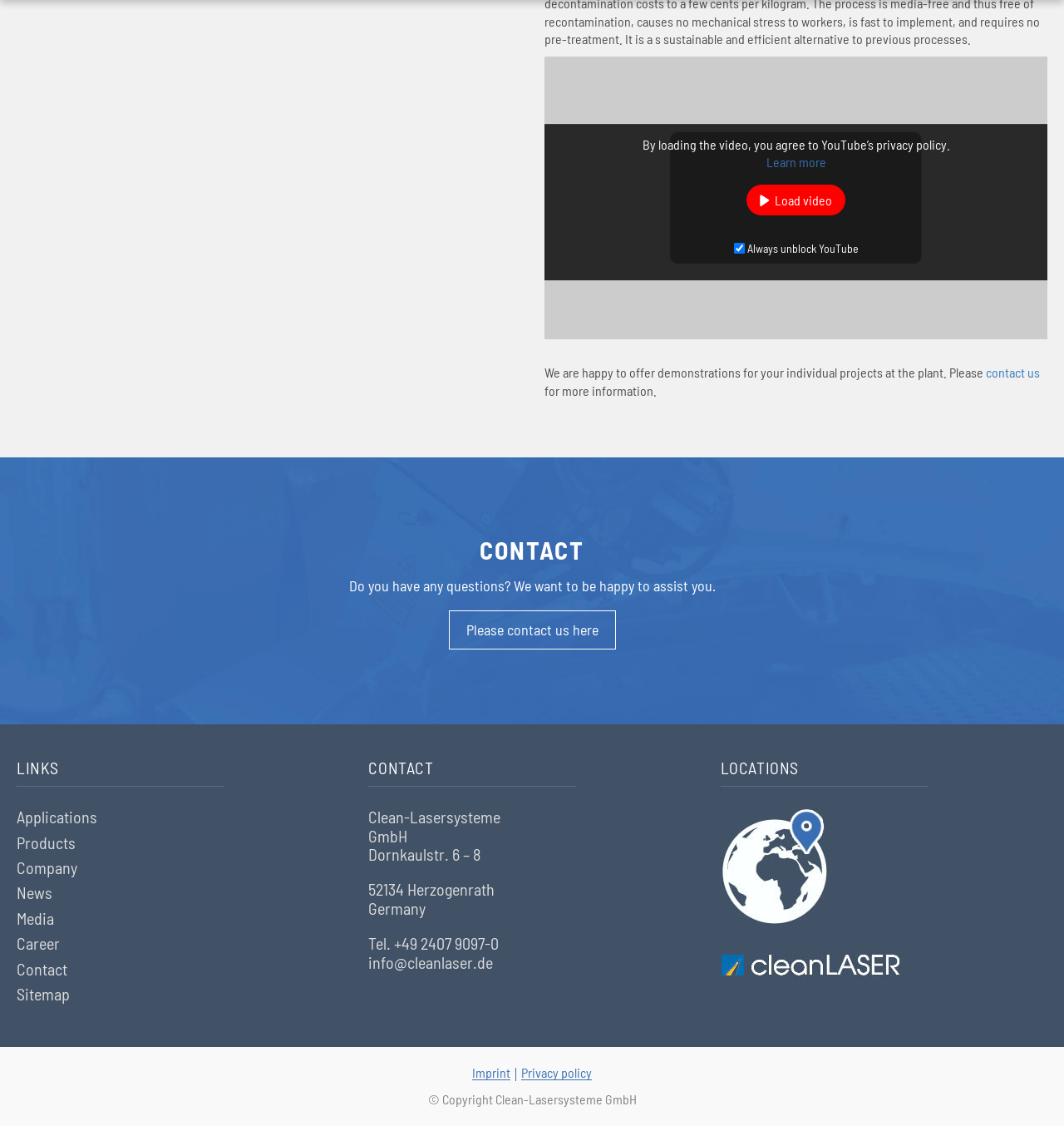Determine the bounding box coordinates of the region to click in order to accomplish the following instruction: "Load the video". Provide the coordinates as four float numbers between 0 and 1, specifically [left, top, right, bottom].

[0.702, 0.164, 0.794, 0.192]